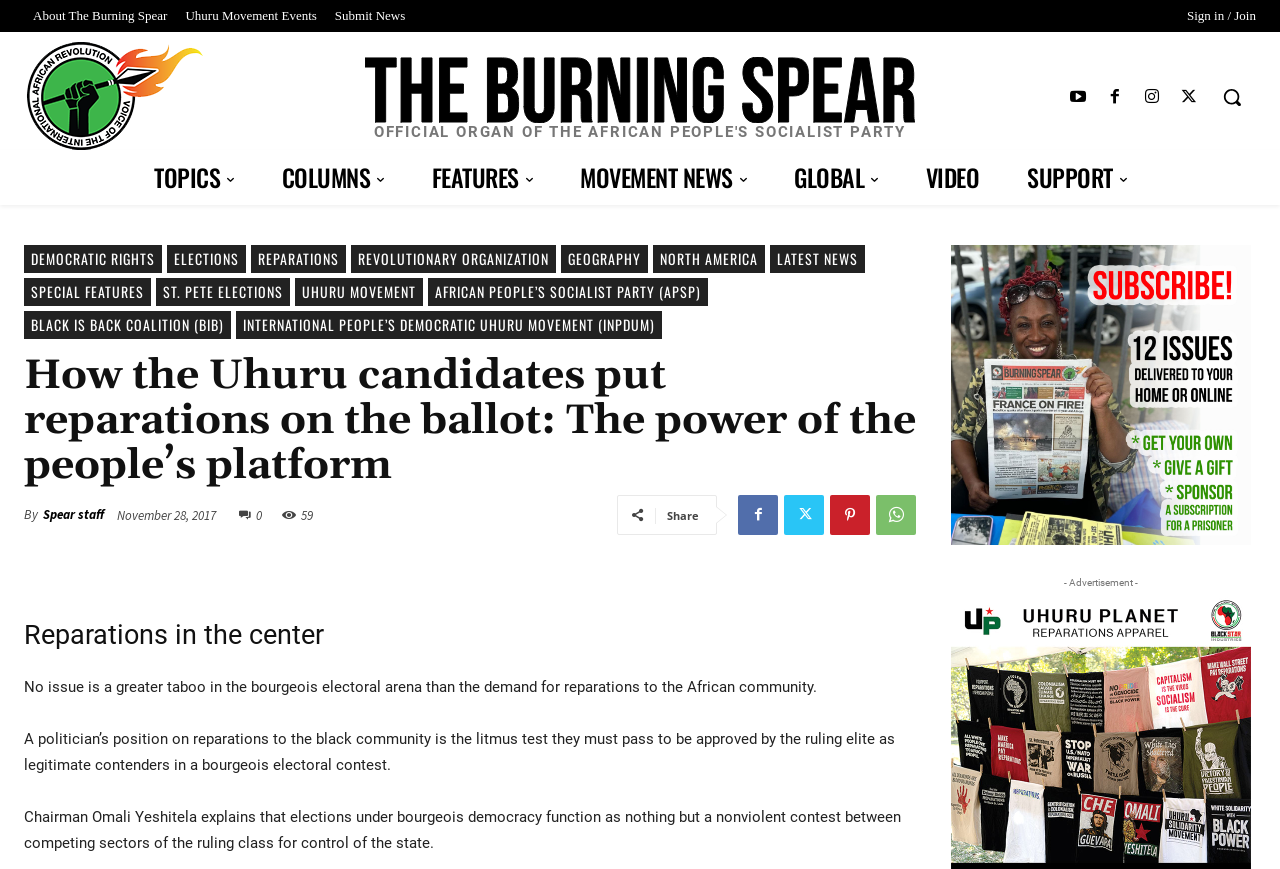Locate the bounding box coordinates of the element you need to click to accomplish the task described by this instruction: "Click on the 'REPARATIONS' topic".

[0.196, 0.282, 0.27, 0.314]